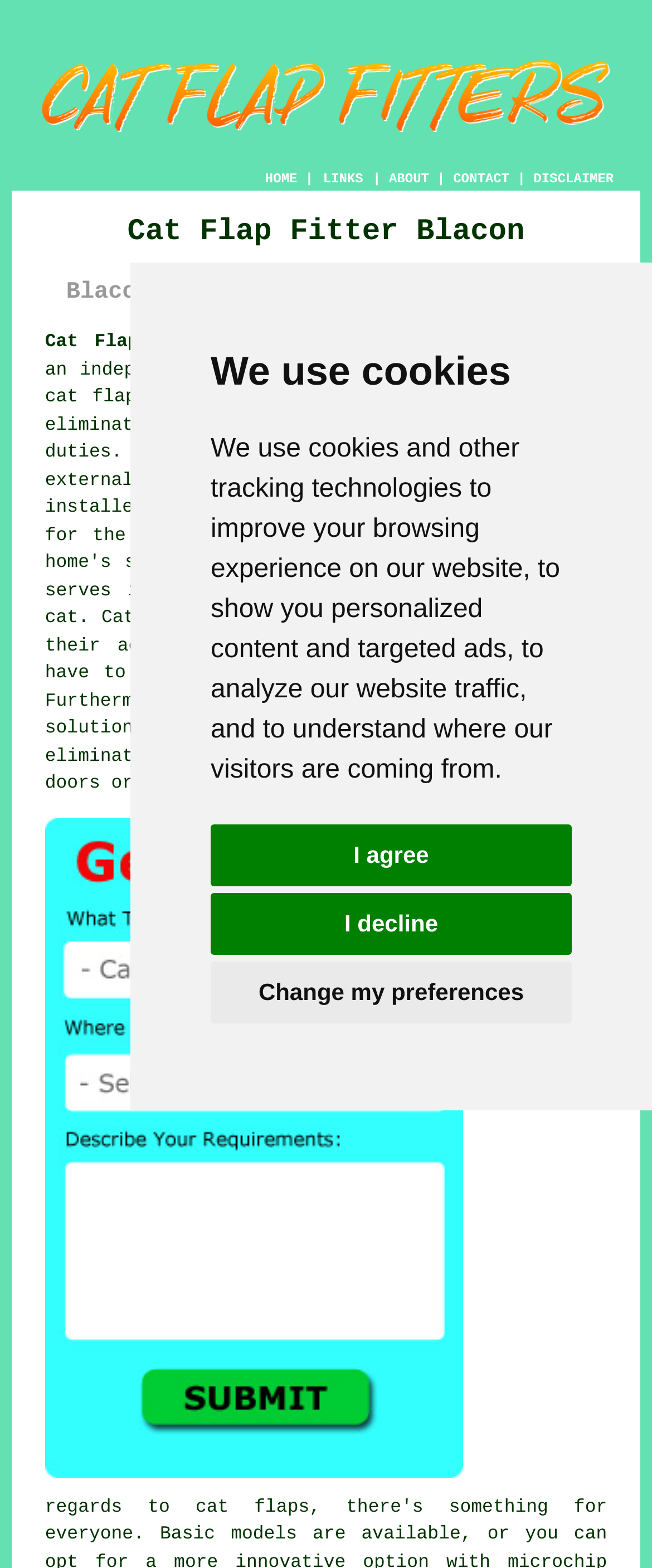Select the bounding box coordinates of the element I need to click to carry out the following instruction: "click the DISCLAIMER link".

[0.818, 0.109, 0.941, 0.119]